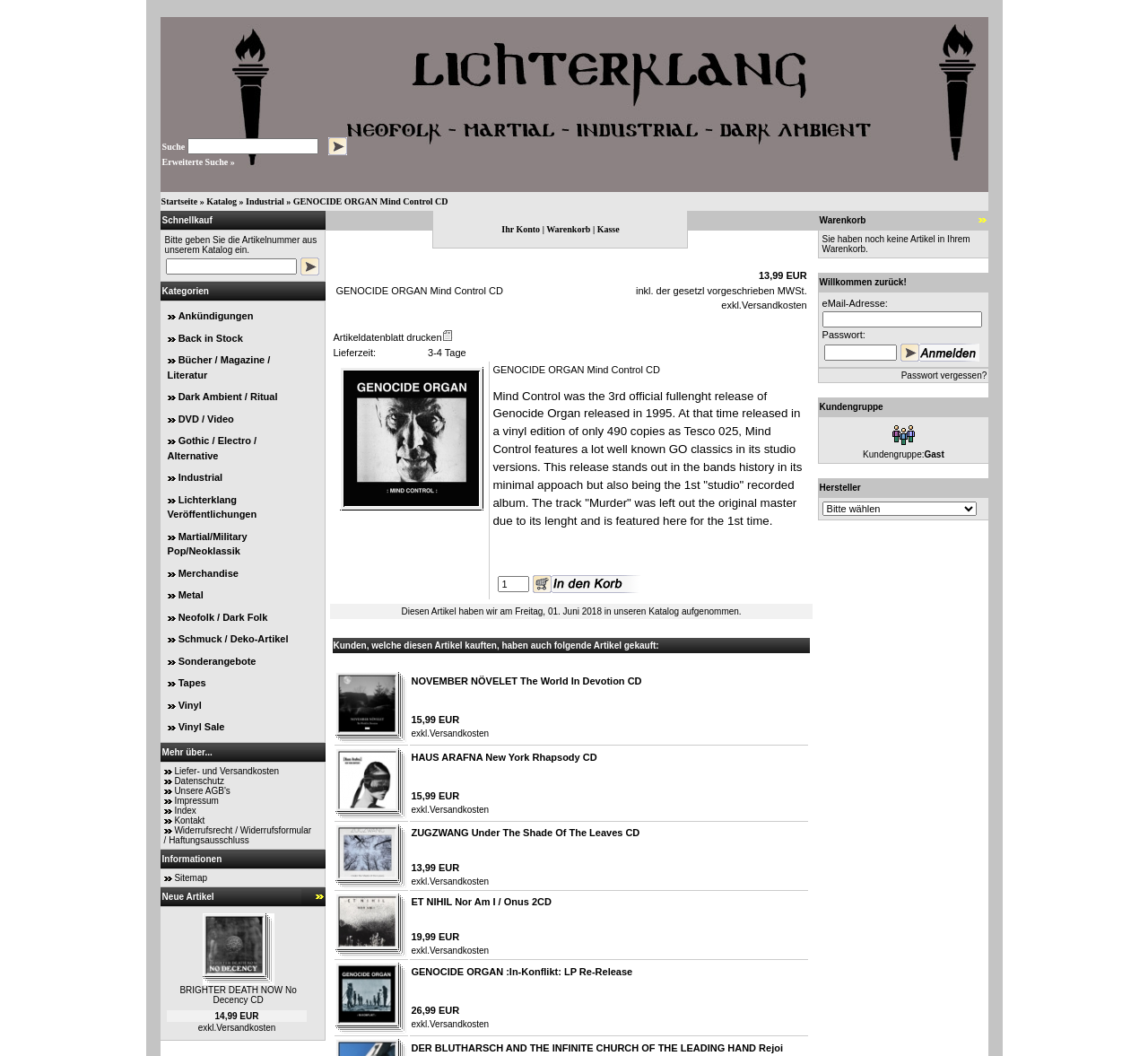What is the button text next to the textbox in the search section?
Please provide a single word or phrase as the answer based on the screenshot.

In den Korb legen